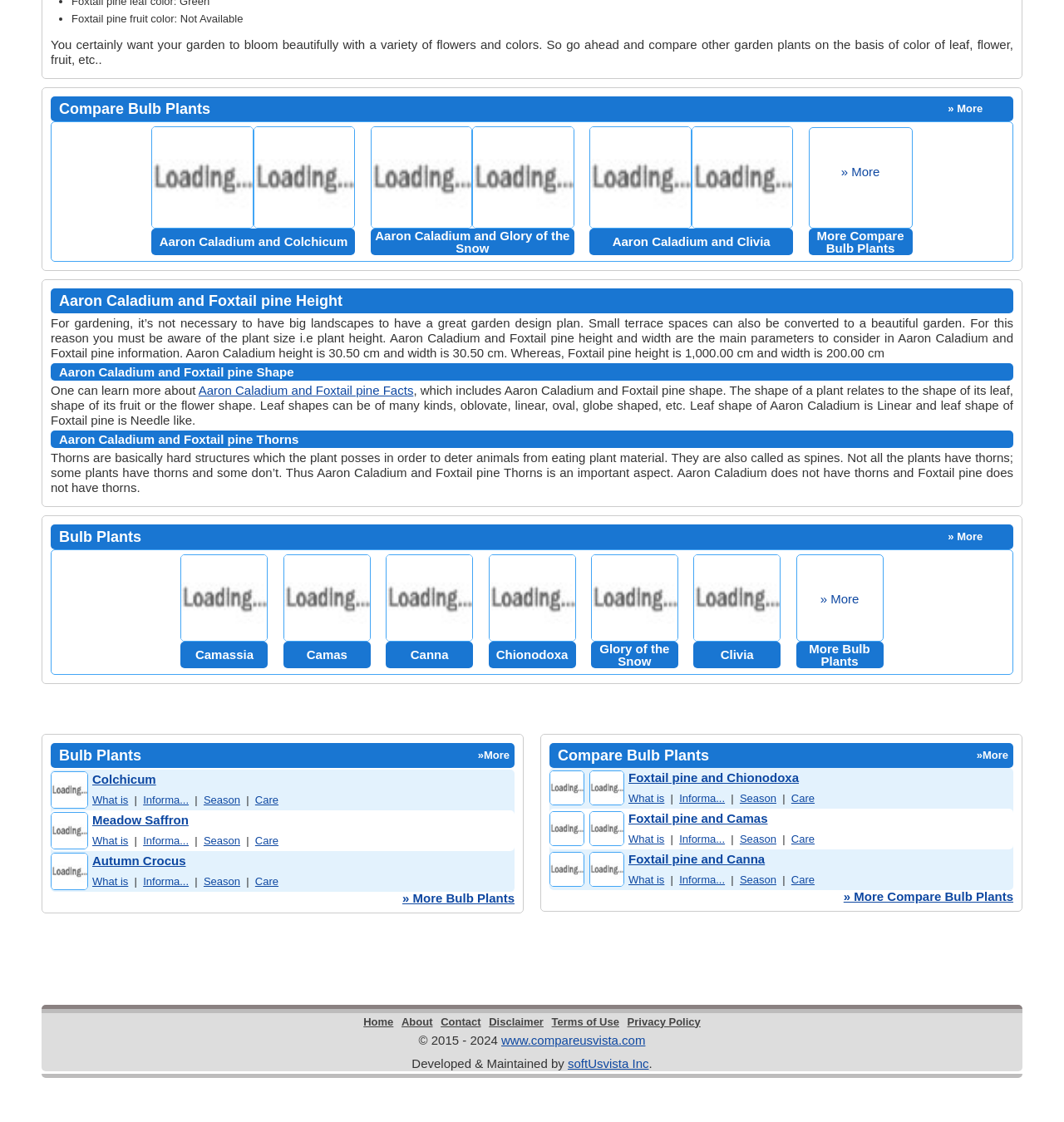What is the height of Aaron Caladium?
Using the image as a reference, give a one-word or short phrase answer.

30.50 cm